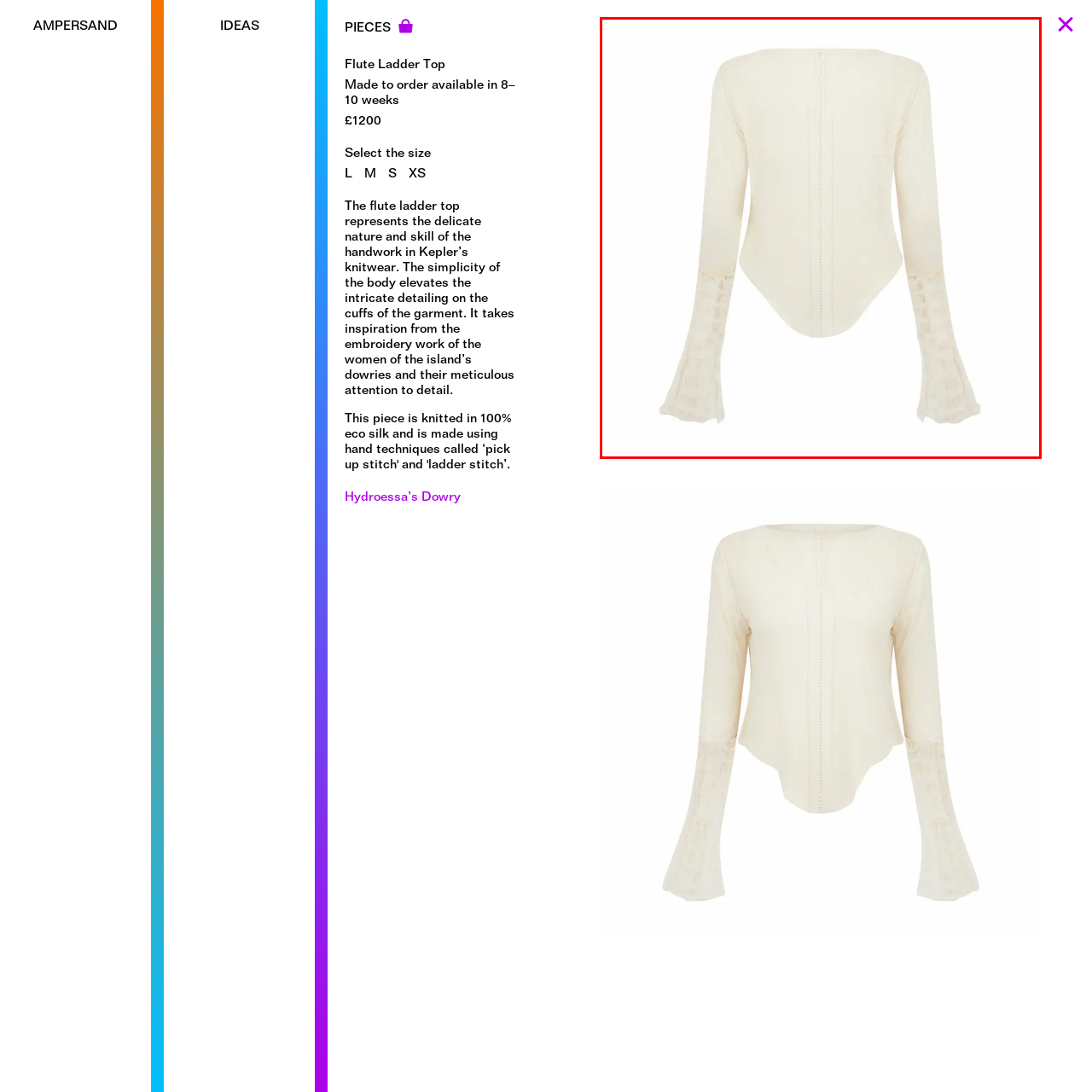Describe in detail the visual elements within the red-lined box.

This image showcases a delicate and elegantly designed knitwear piece, identified as the "Flute Ladder Top." The top features a minimalist, cream-colored body that gracefully enhances its intricate detailing, particularly at the sleeves. The flared sleeves exhibit a unique, textured design that draws inspiration from traditional craftsmanship, reflecting meticulous attention to detail reminiscent of the embroidery work prevalent in island dowries. The back of the garment highlights a simple yet sophisticated style, while the overall design merges contemporary fashion with classic artisanal elements. Priced at £1200, this made-to-order piece is available in various sizes and showcases the artistry and skill inherent in Kepler’s offerings.